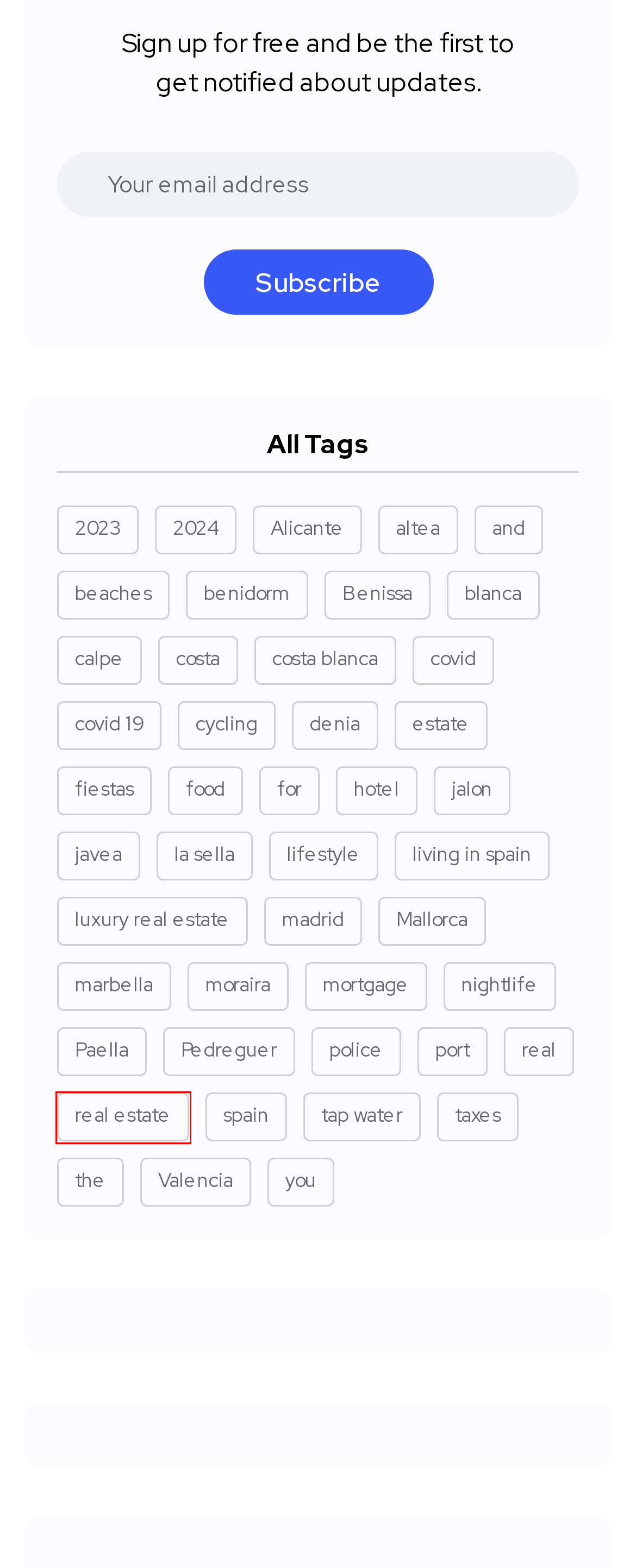Observe the screenshot of a webpage with a red bounding box around an element. Identify the webpage description that best fits the new page after the element inside the bounding box is clicked. The candidates are:
A. real estate - Real Estate Guide in Spain
B. costa blanca - Real Estate Guide in Spain
C. jalon - Real Estate Guide in Spain
D. real - Real Estate Guide in Spain
E. blanca - Real Estate Guide in Spain
F. denia - Real Estate Guide in Spain
G. Alicante - Real Estate Guide in Spain
H. for - Real Estate Guide in Spain

A